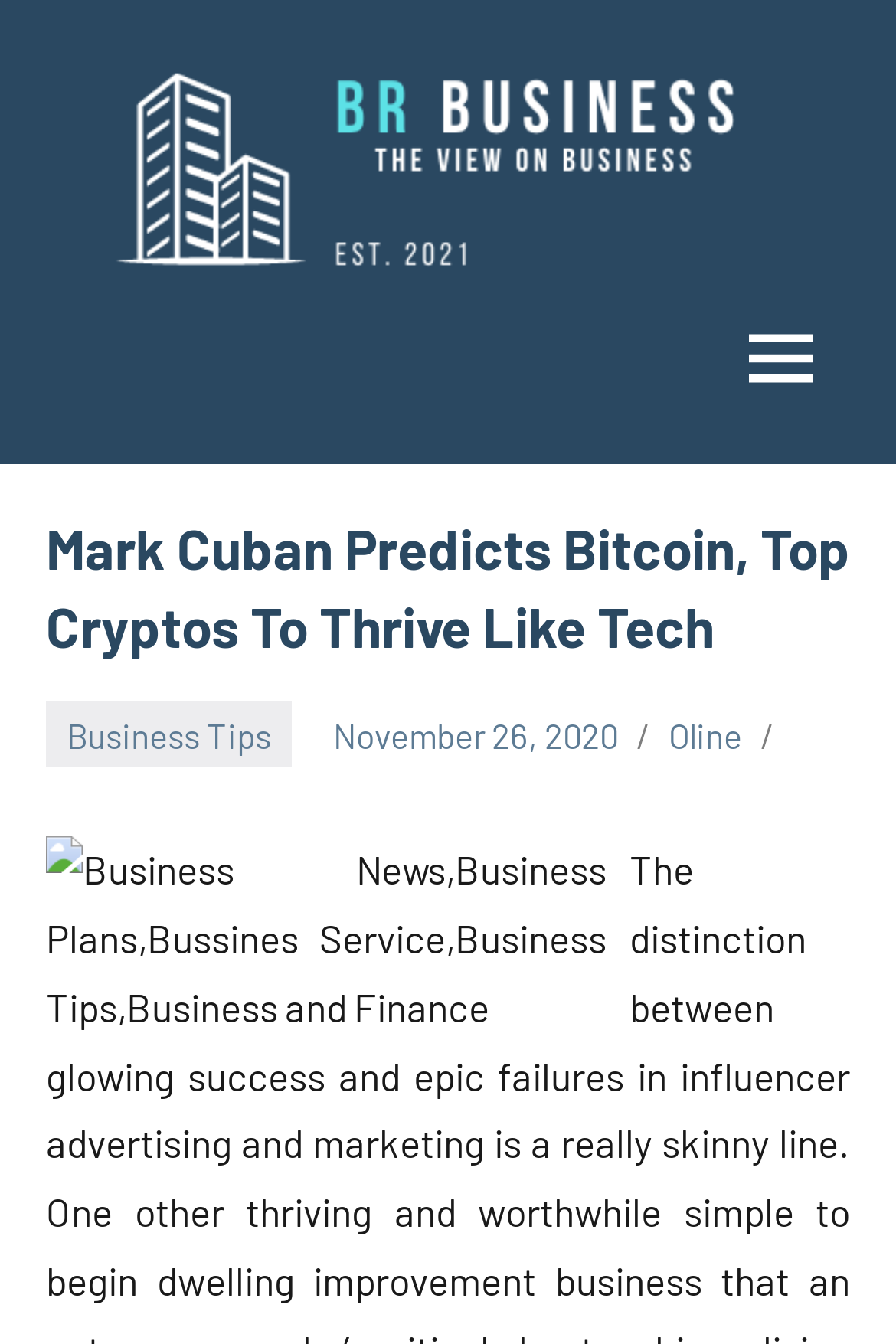Please find the bounding box for the UI component described as follows: "Business Tips".

[0.051, 0.522, 0.326, 0.572]